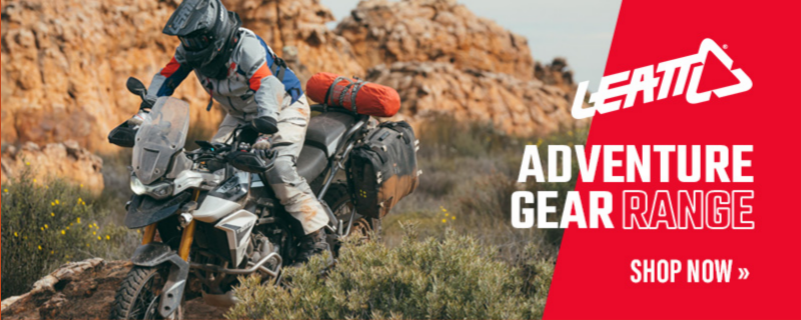What is announced in bold text?
Answer the question with a detailed explanation, including all necessary information.

The bold text announces 'LEATT ADVENTURE GEAR RANGE', which emphasizes the brand's focus on quality protective gear for outdoor enthusiasts.